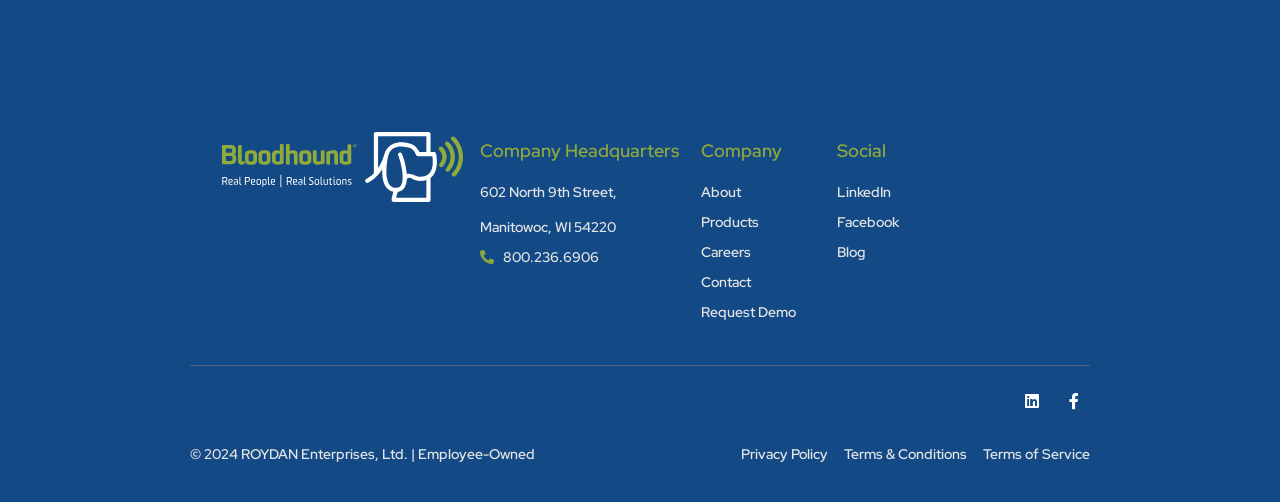What is the company's headquarters address?
Answer with a single word or phrase by referring to the visual content.

602 North 9th Street, Manitowoc, WI 54220